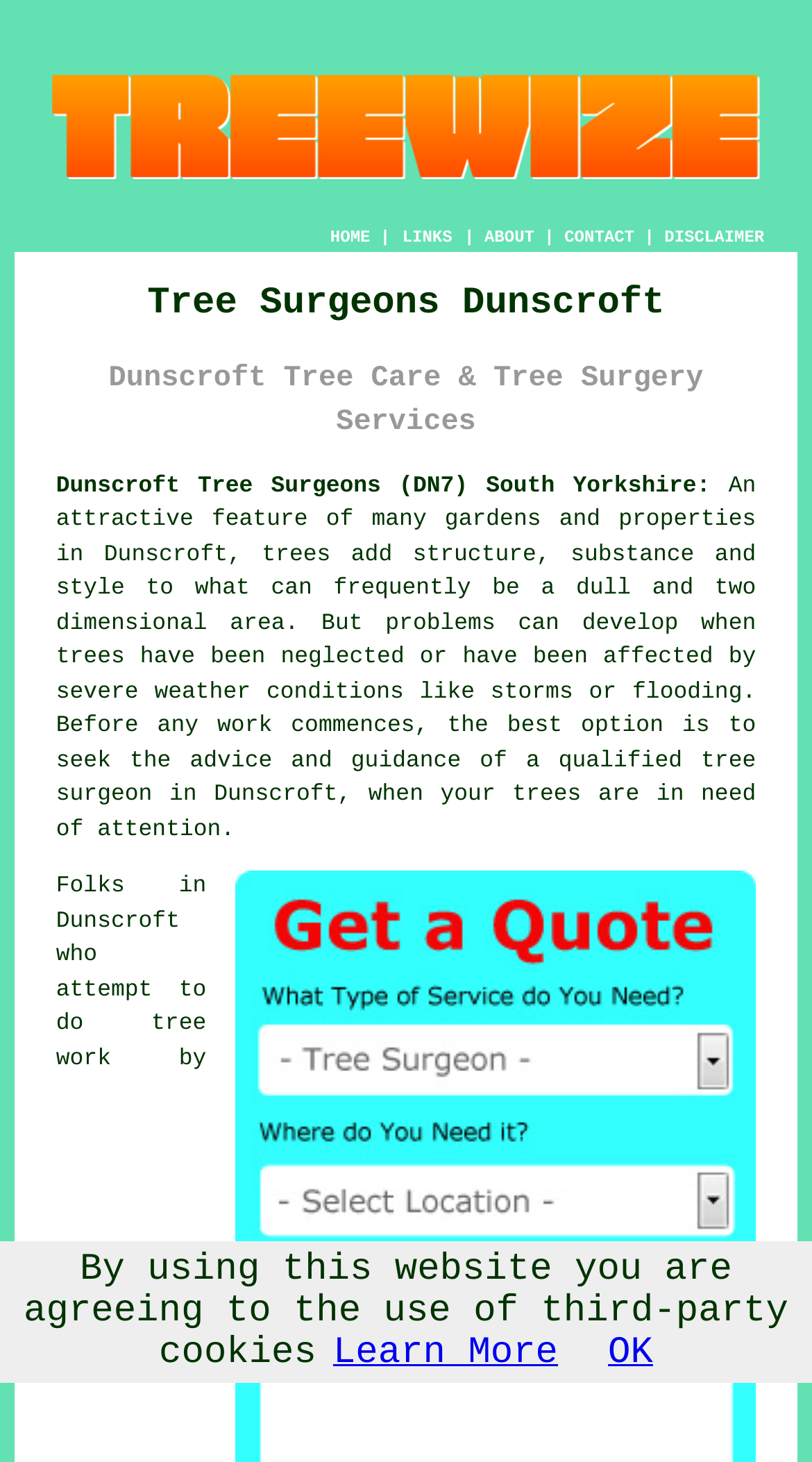Find the bounding box of the UI element described as follows: "Learn More".

[0.41, 0.912, 0.687, 0.94]